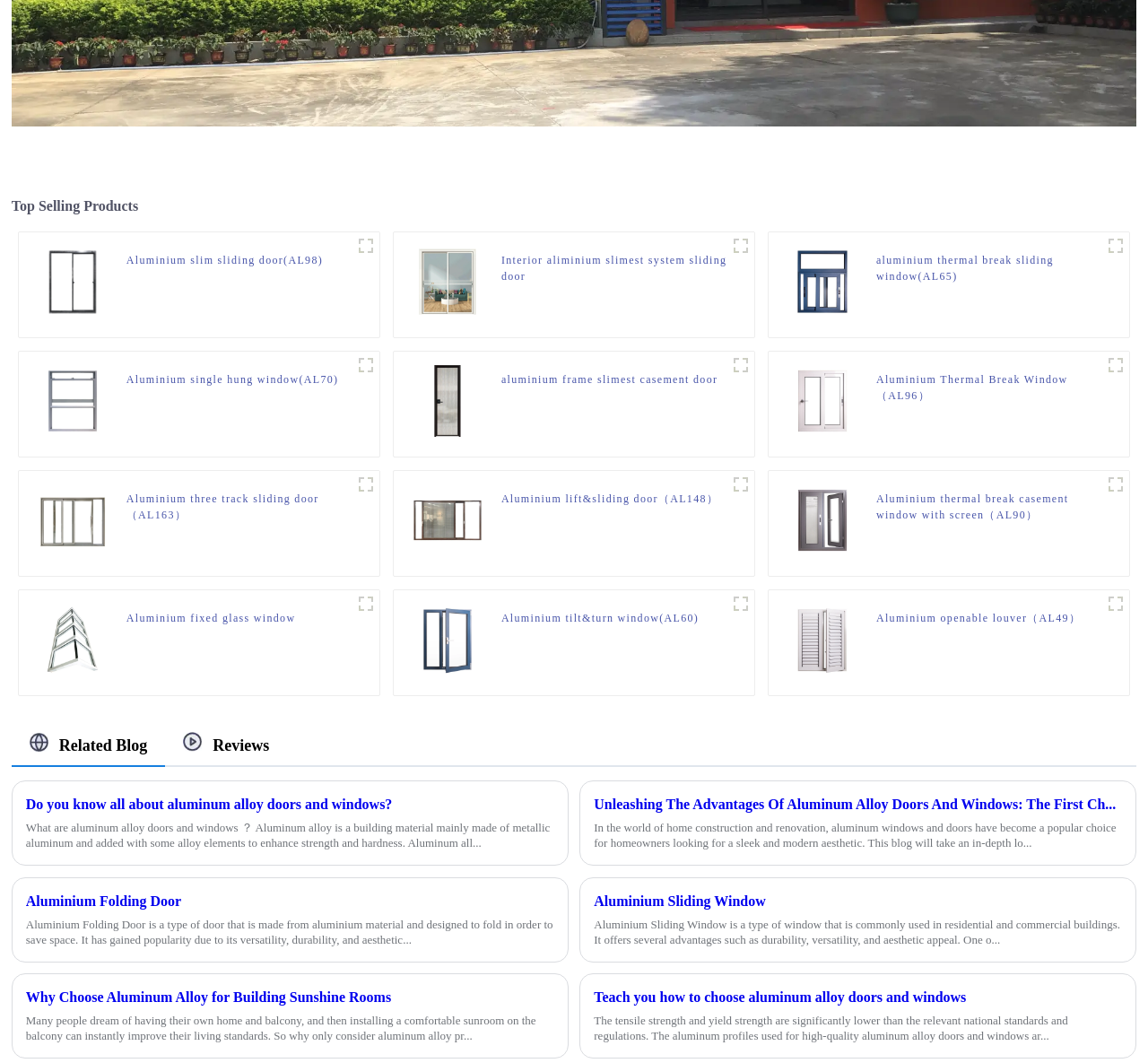What is the shape of the images of the products? Look at the image and give a one-word or short phrase answer.

Rectangular